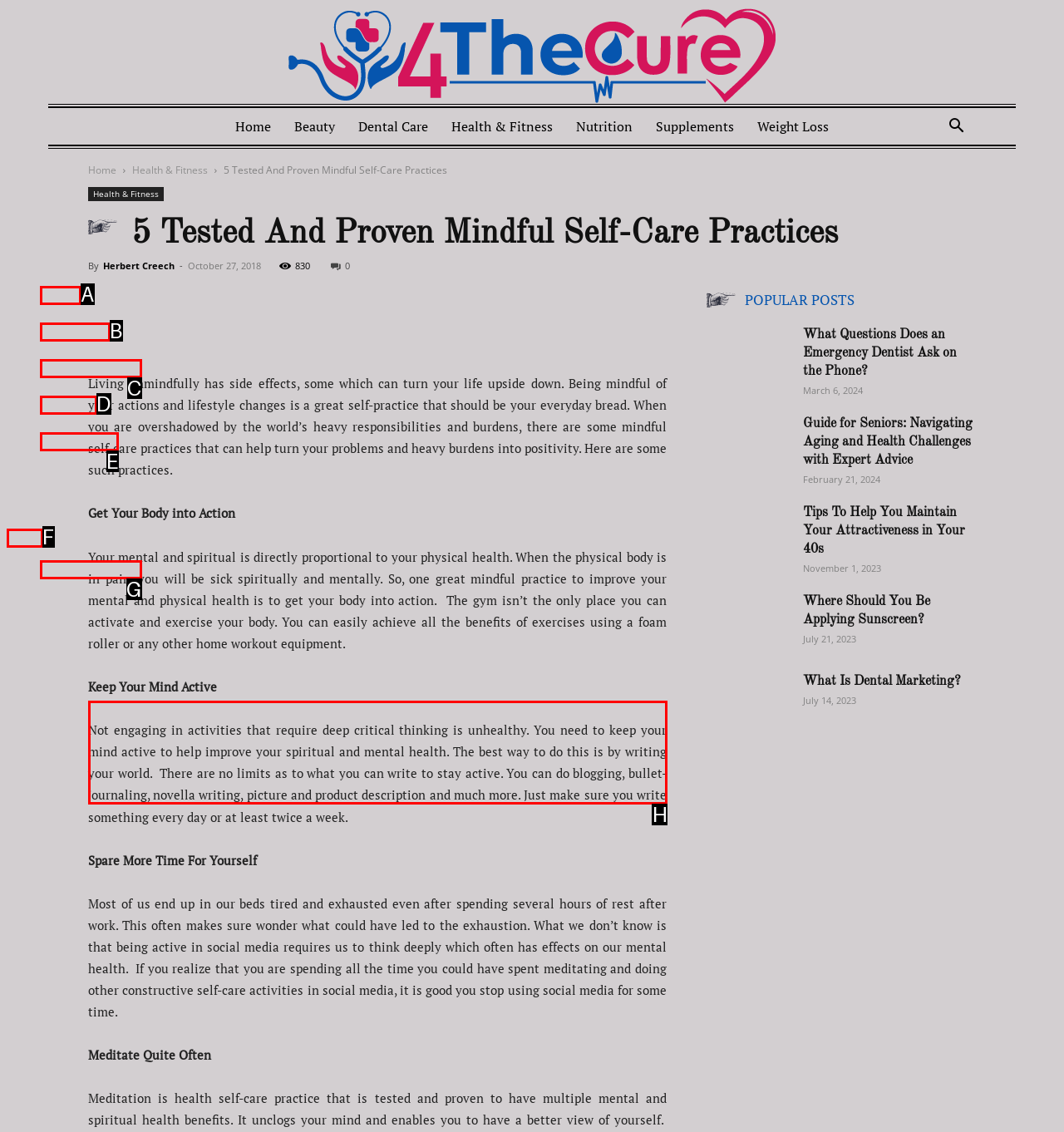Which option should be clicked to execute the following task: Search for something? Respond with the letter of the selected option.

None